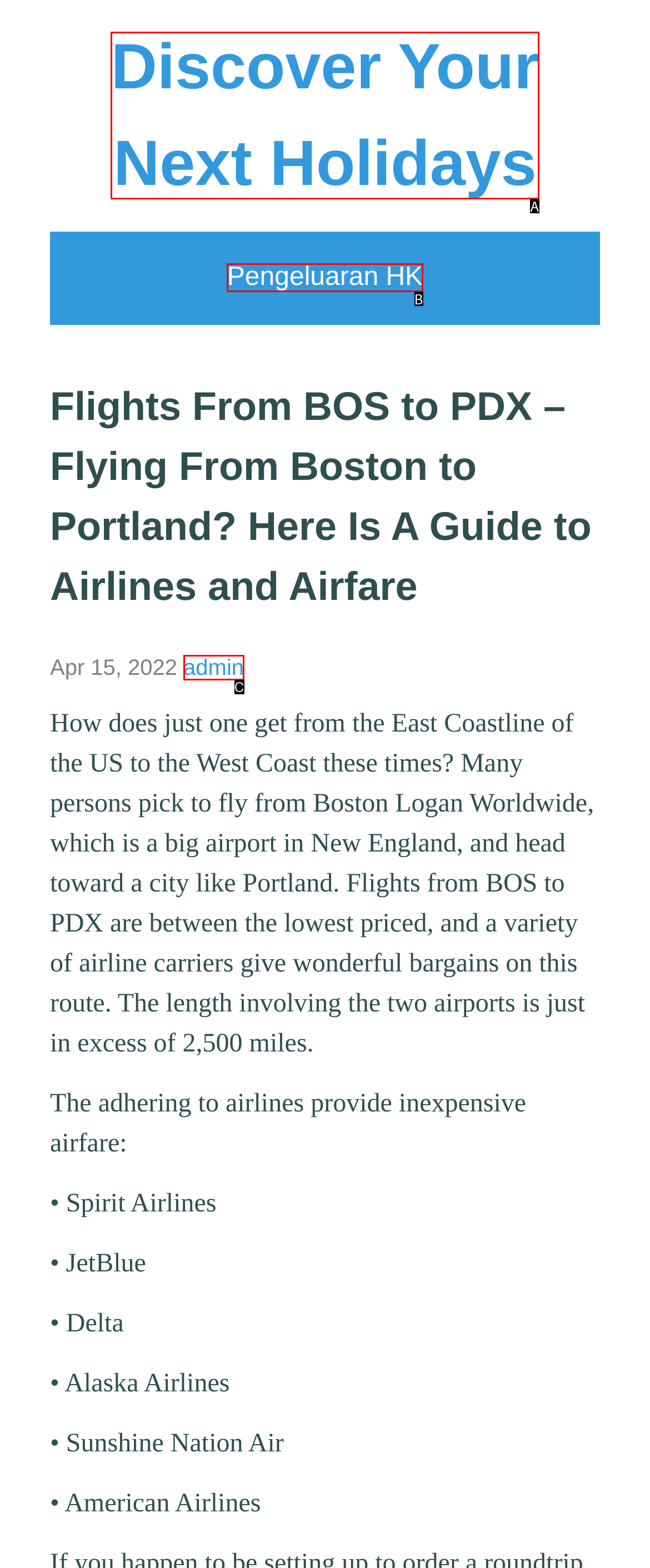Find the option that best fits the description: Pengeluaran HK. Answer with the letter of the option.

B